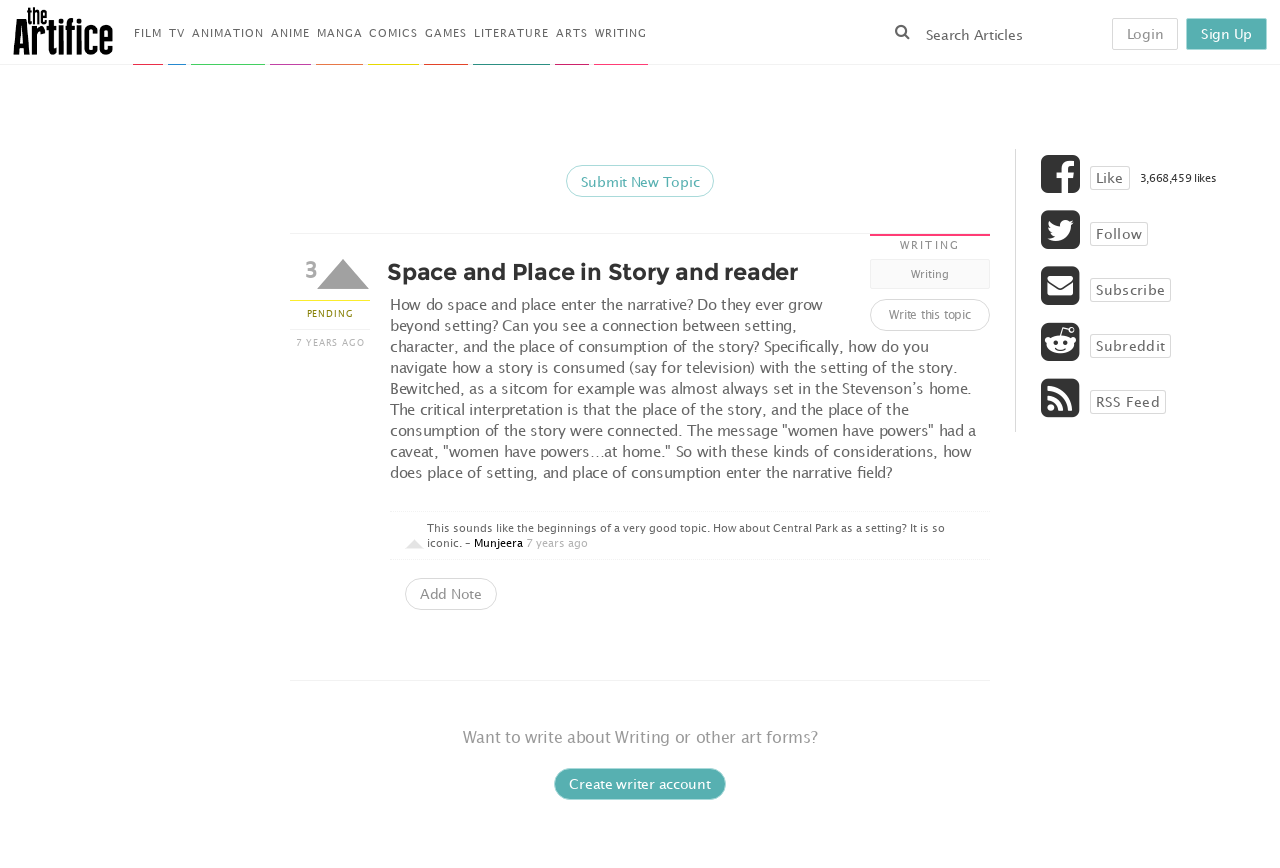Please give a short response to the question using one word or a phrase:
What is the name of the website?

The Artifice